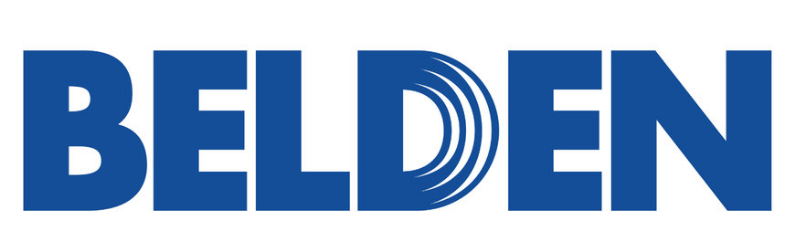Describe the image thoroughly, including all noticeable details.

The image features the bold and recognizable logo of Belden, a company renowned for its innovative solutions in signal transmission and industrial automation. The logo prominently displays the name "BELDEN" in a strong, blue font, embodying the company's commitment to quality and reliability. The design includes stylized elements that suggest motion and connectivity, reflecting Belden's focus on advanced technologies that enhance communication and operational efficiency. As a leader in the industry, Belden's logo symbolizes its extensive legacy of collaboration with renowned pioneers and modern innovators alike.